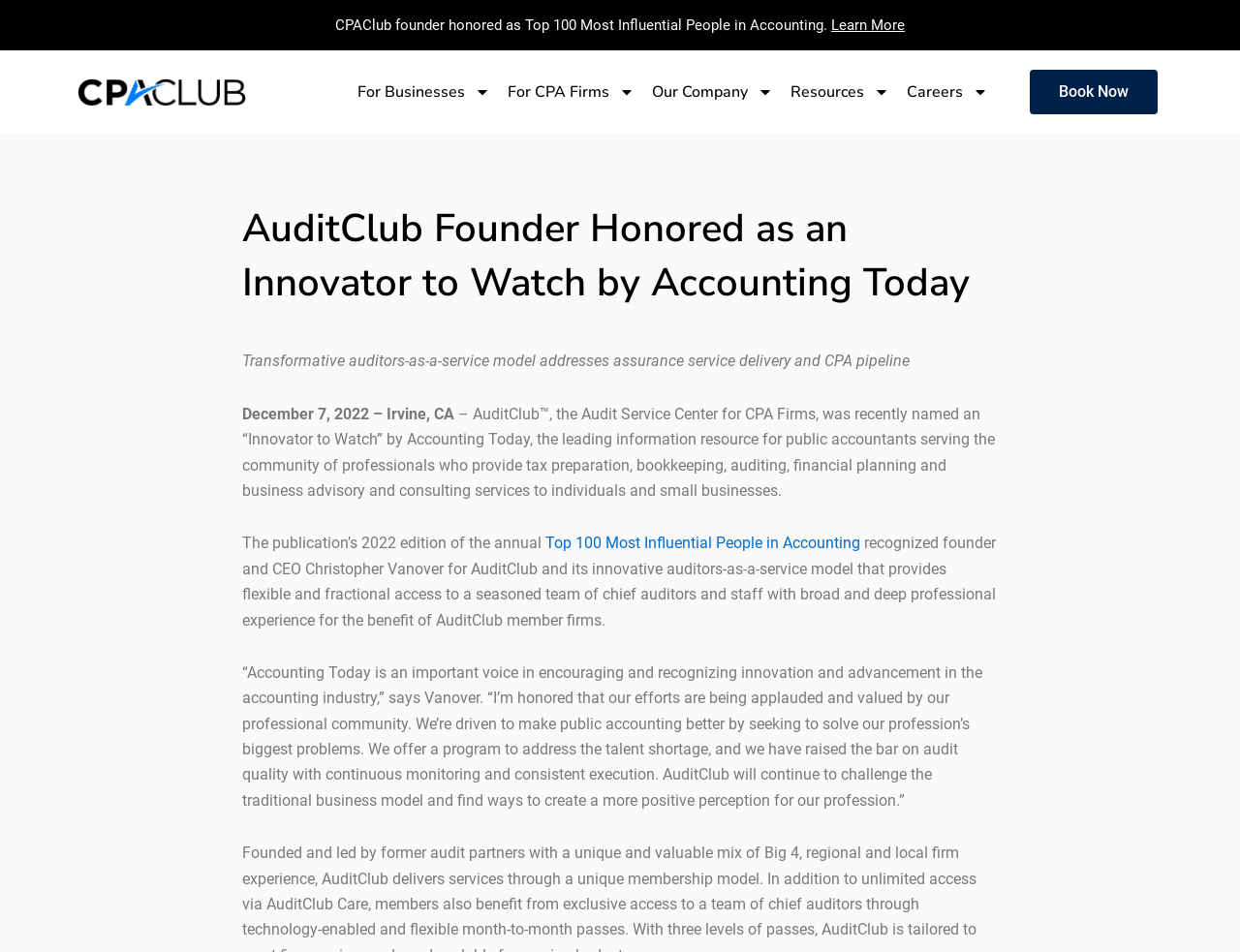Can you find and provide the title of the webpage?

AuditClub Founder Honored as an Innovator to Watch by Accounting Today